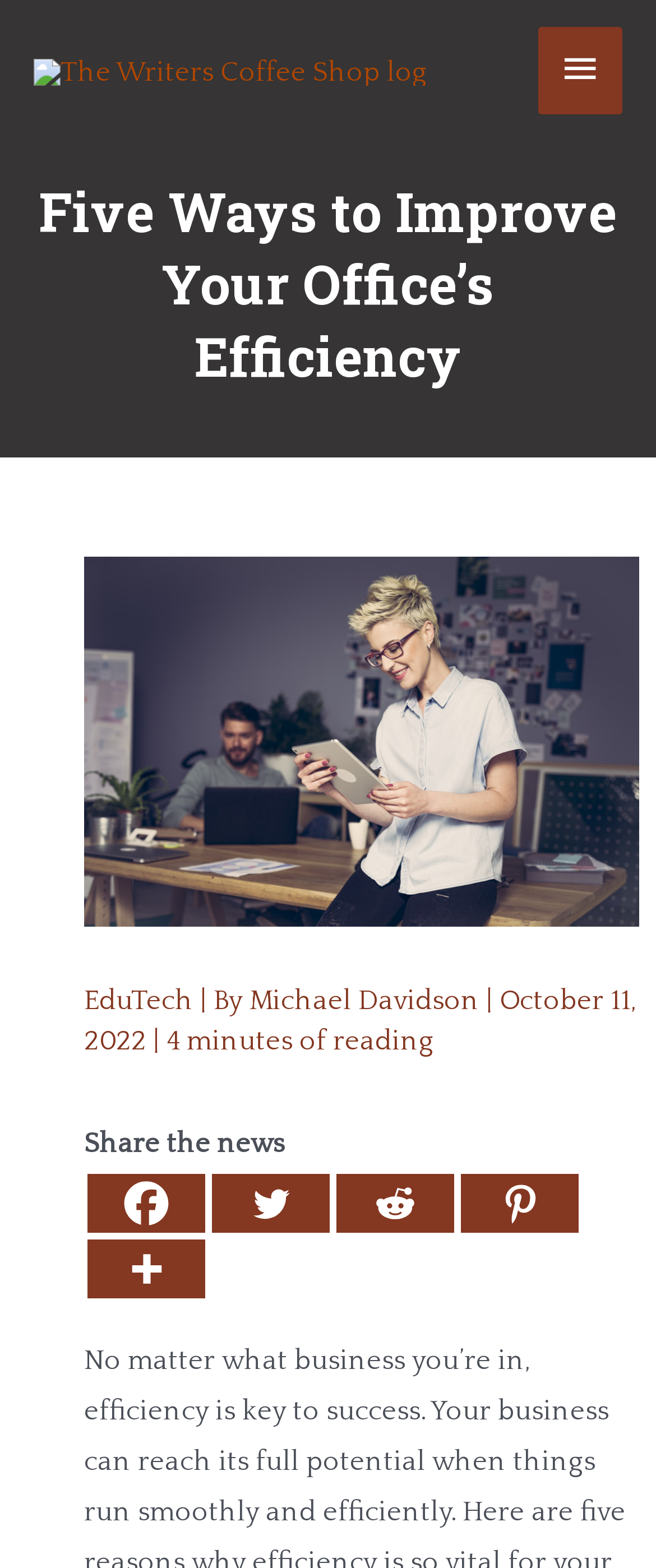Use a single word or phrase to answer the question: 
How many social media sharing options are available?

5